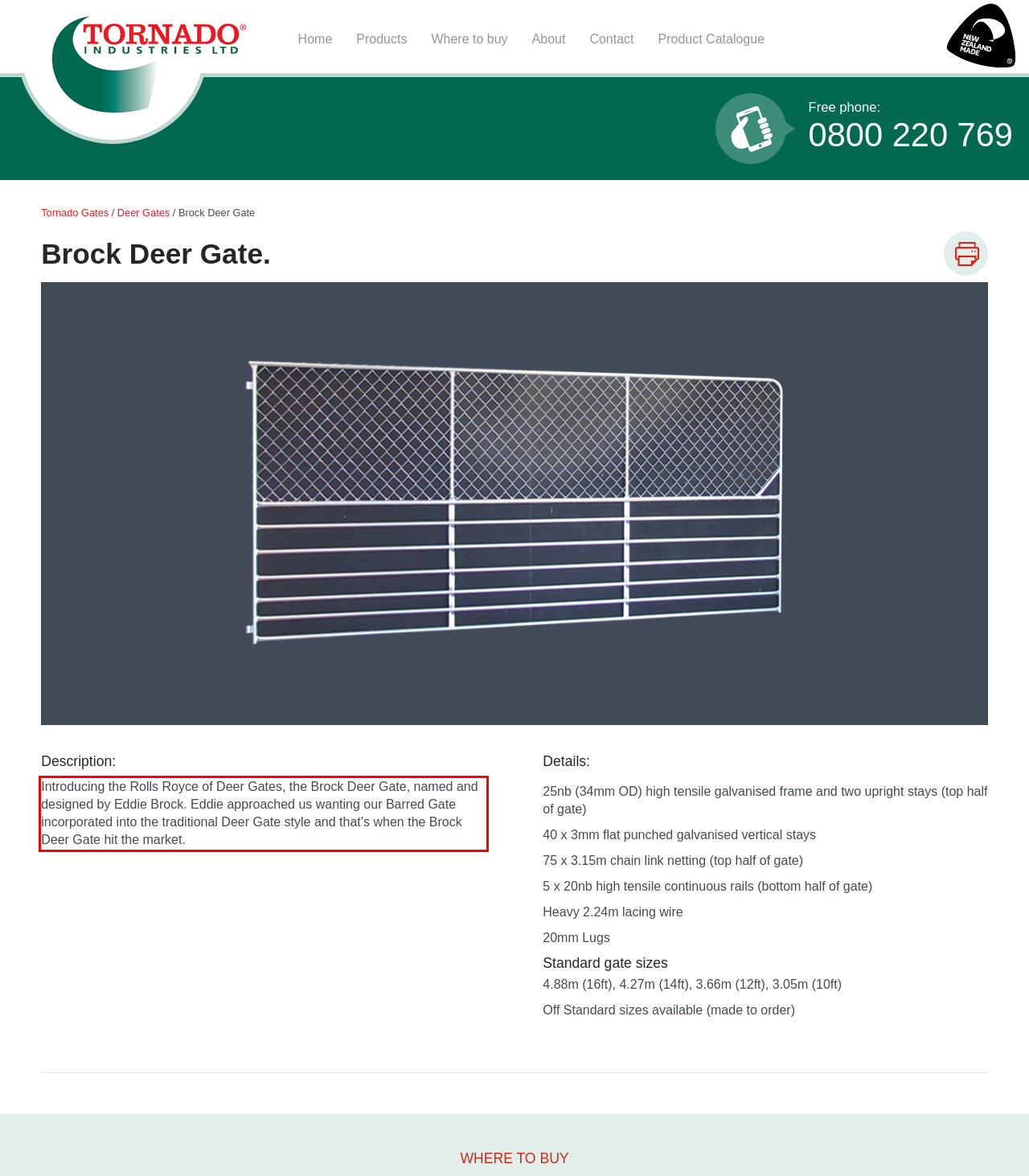Given a screenshot of a webpage, identify the red bounding box and perform OCR to recognize the text within that box.

Introducing the Rolls Royce of Deer Gates, the Brock Deer Gate, named and designed by Eddie Brock. Eddie approached us wanting our Barred Gate incorporated into the traditional Deer Gate style and that’s when the Brock Deer Gate hit the market.